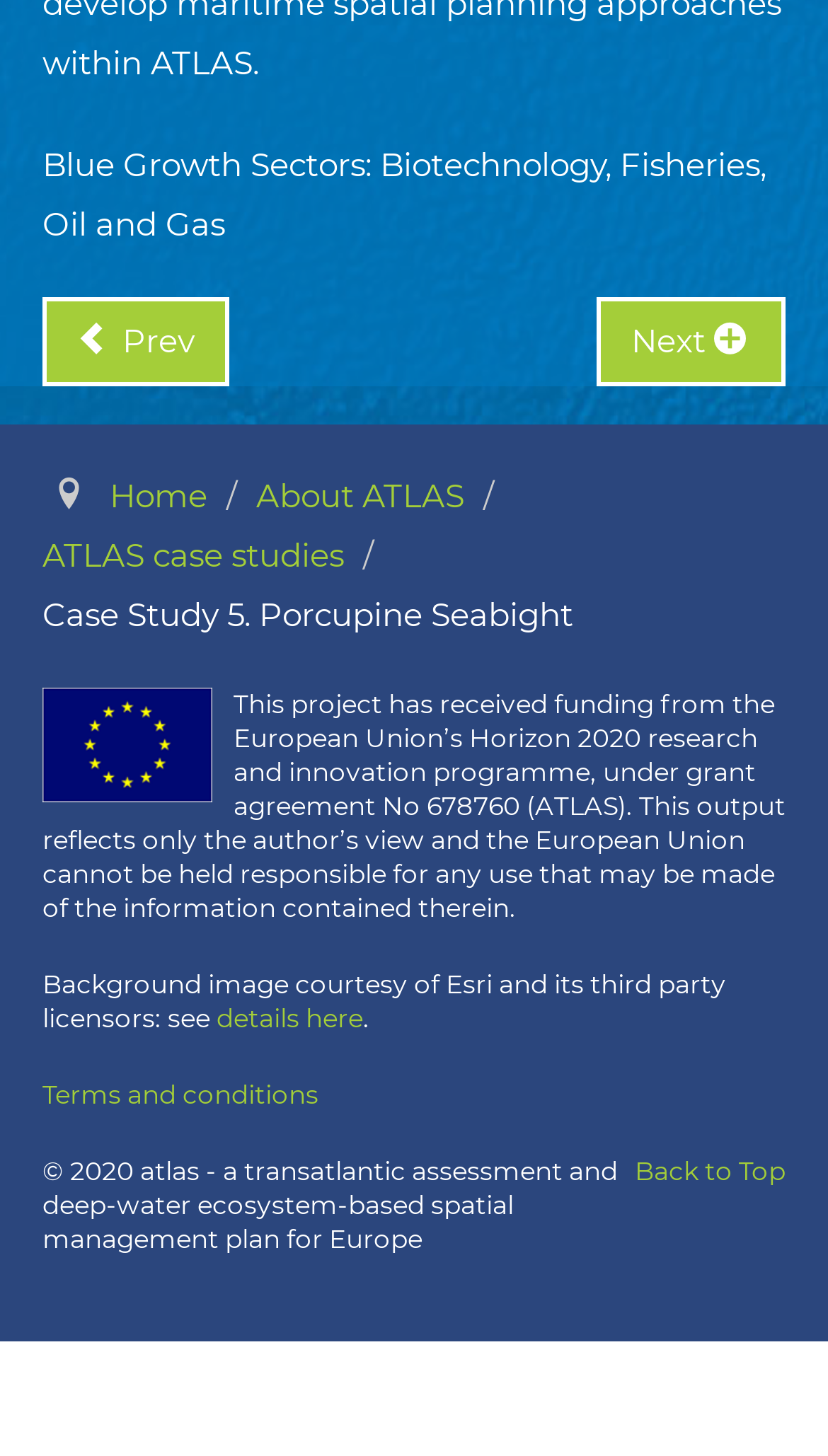Please locate the clickable area by providing the bounding box coordinates to follow this instruction: "Go back to top of the page".

[0.767, 0.793, 0.949, 0.815]